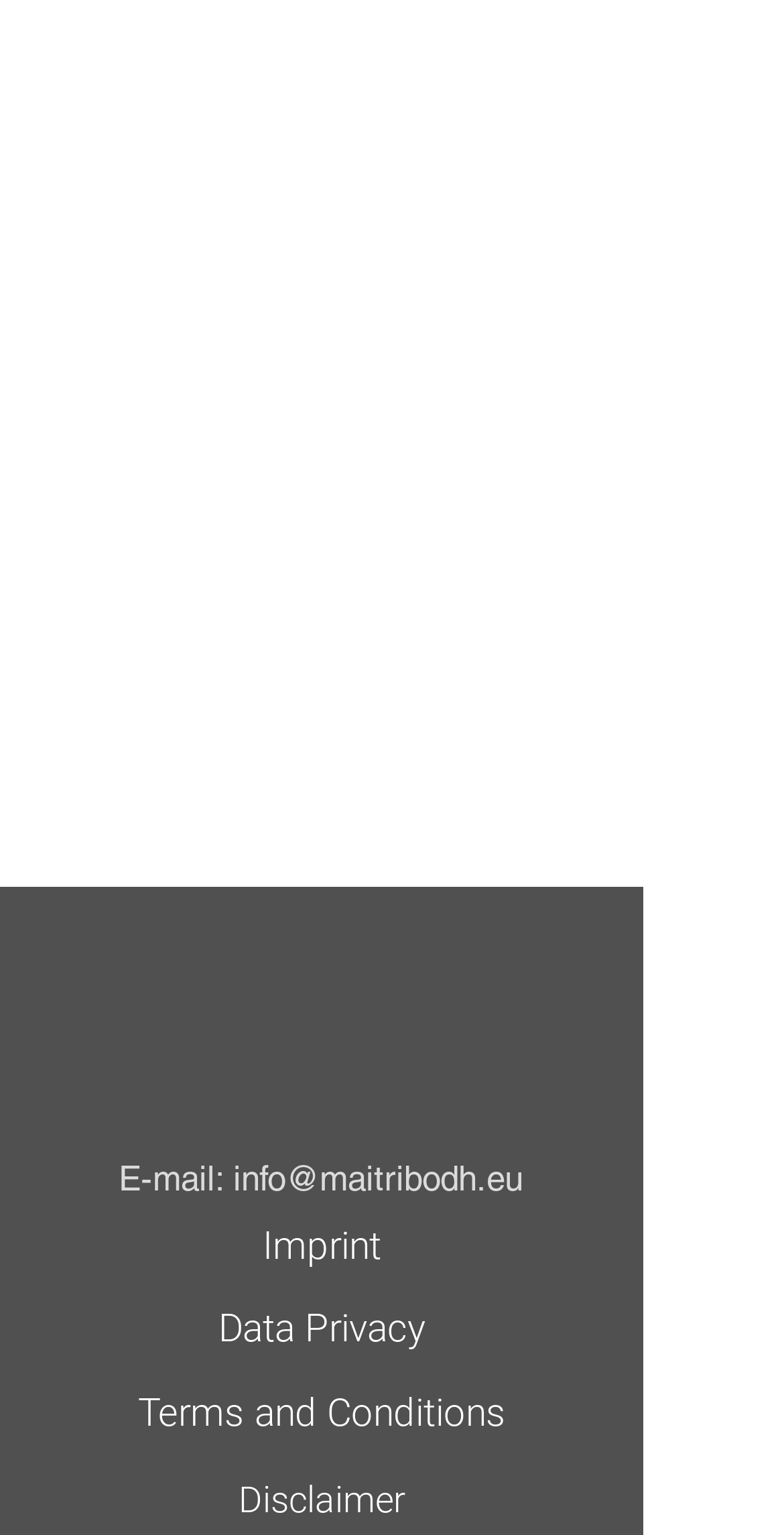Can you provide the bounding box coordinates for the element that should be clicked to implement the instruction: "Visit Facebook"?

[0.236, 0.686, 0.326, 0.732]